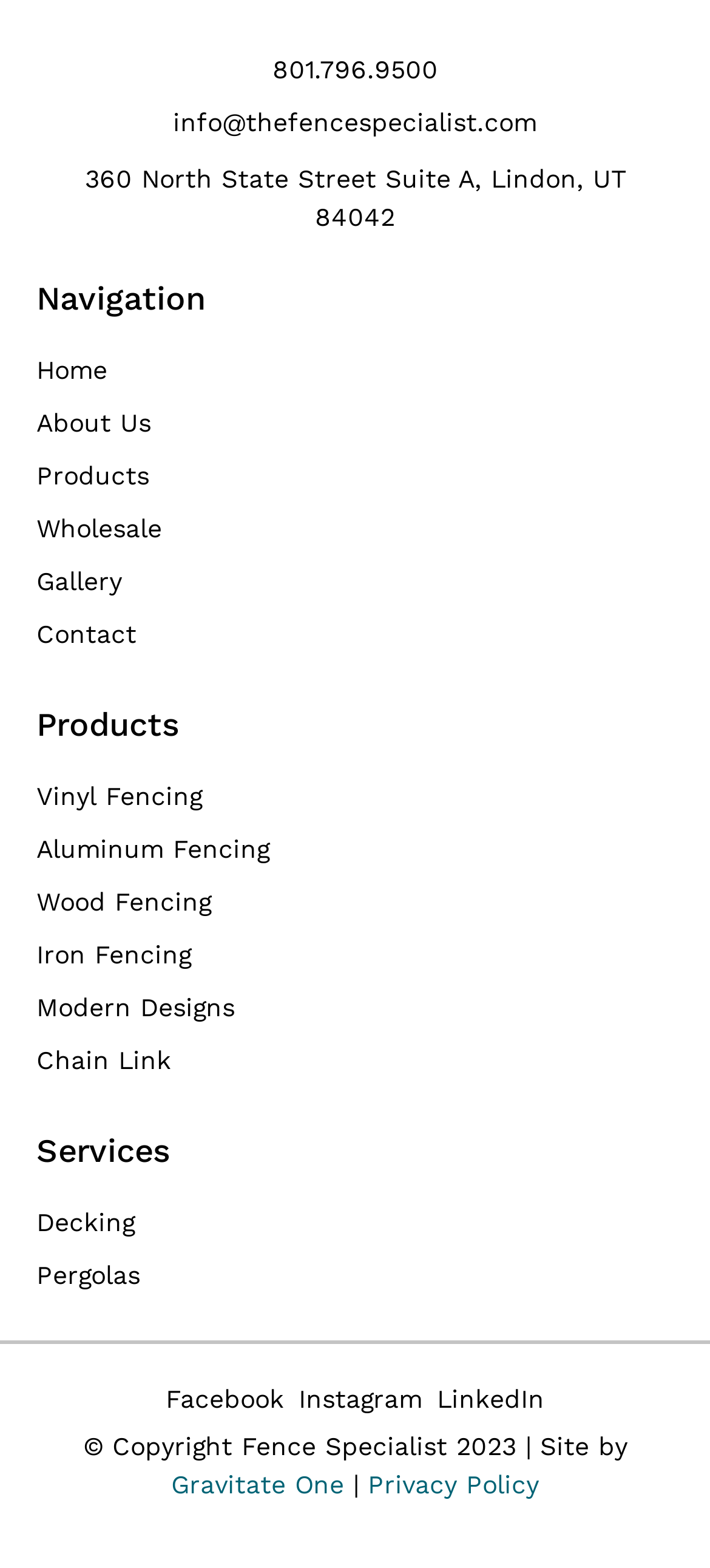Please specify the bounding box coordinates in the format (top-left x, top-left y, bottom-right x, bottom-right y), with all values as floating point numbers between 0 and 1. Identify the bounding box of the UI element described by: Products

[0.051, 0.45, 0.254, 0.474]